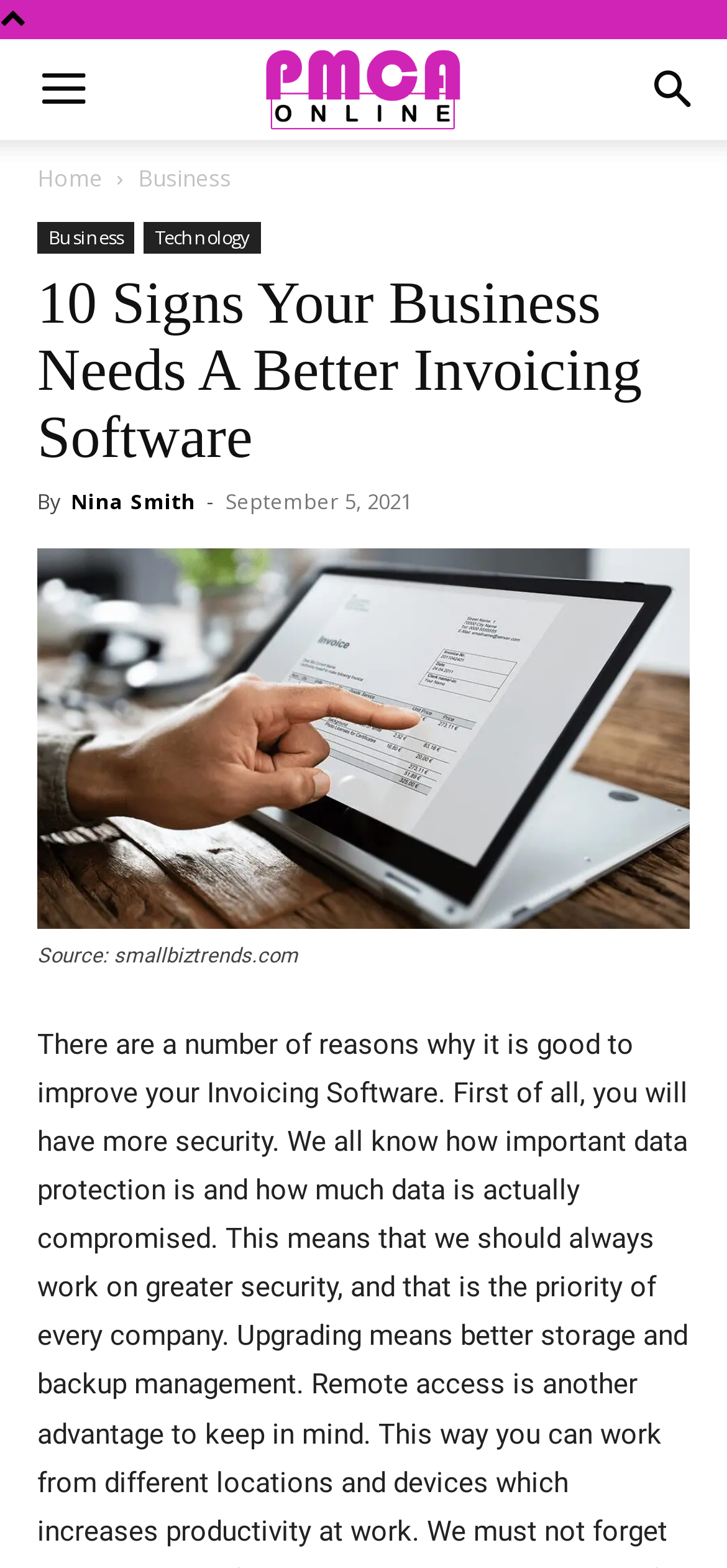Use a single word or phrase to respond to the question:
What is the topic of the article?

Invoicing Software